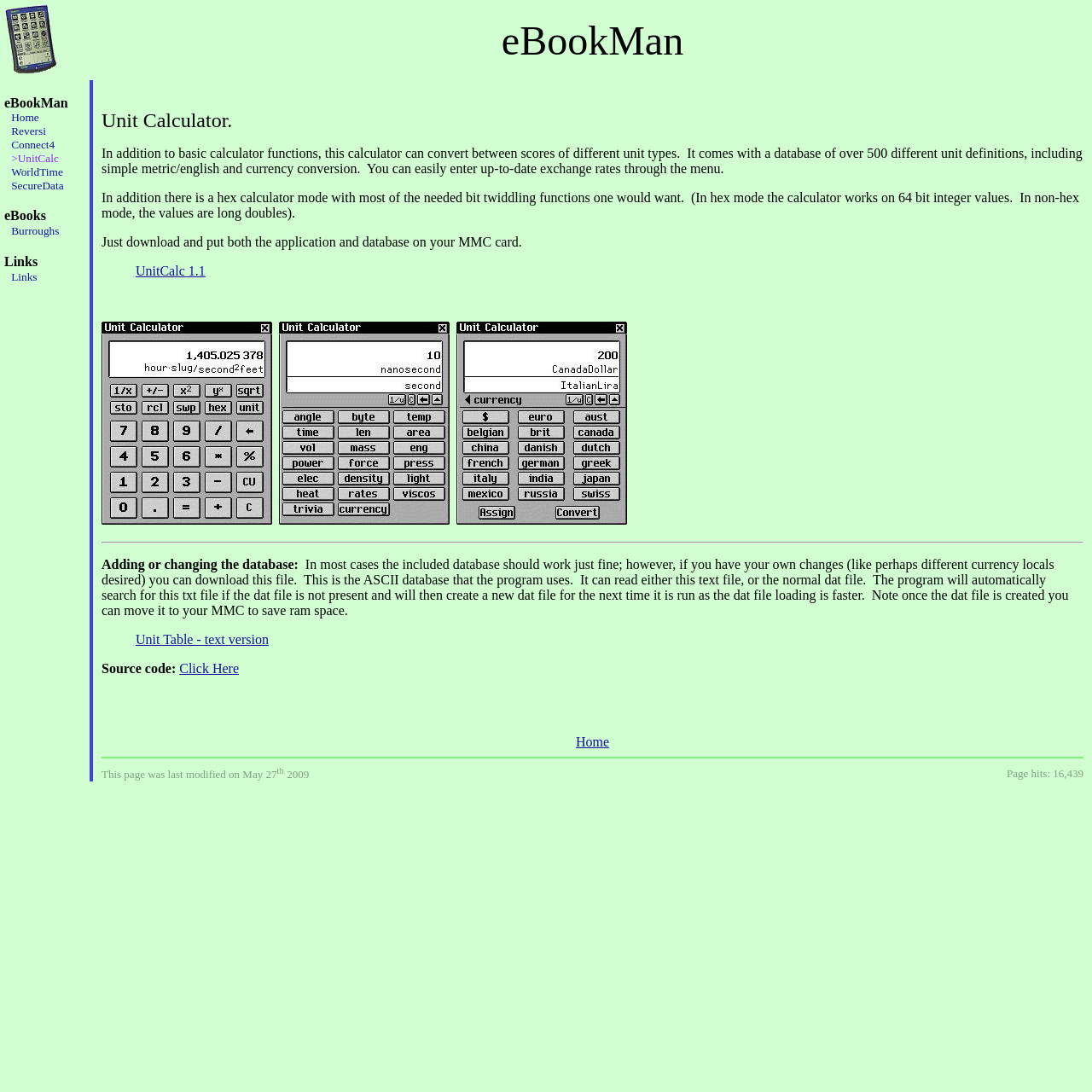What is the orientation of the separator at [0.093, 0.496, 0.992, 0.498]?
Carefully examine the image and provide a detailed answer to the question.

The separator at the given coordinates has a horizontal orientation, separating the content above and below it.